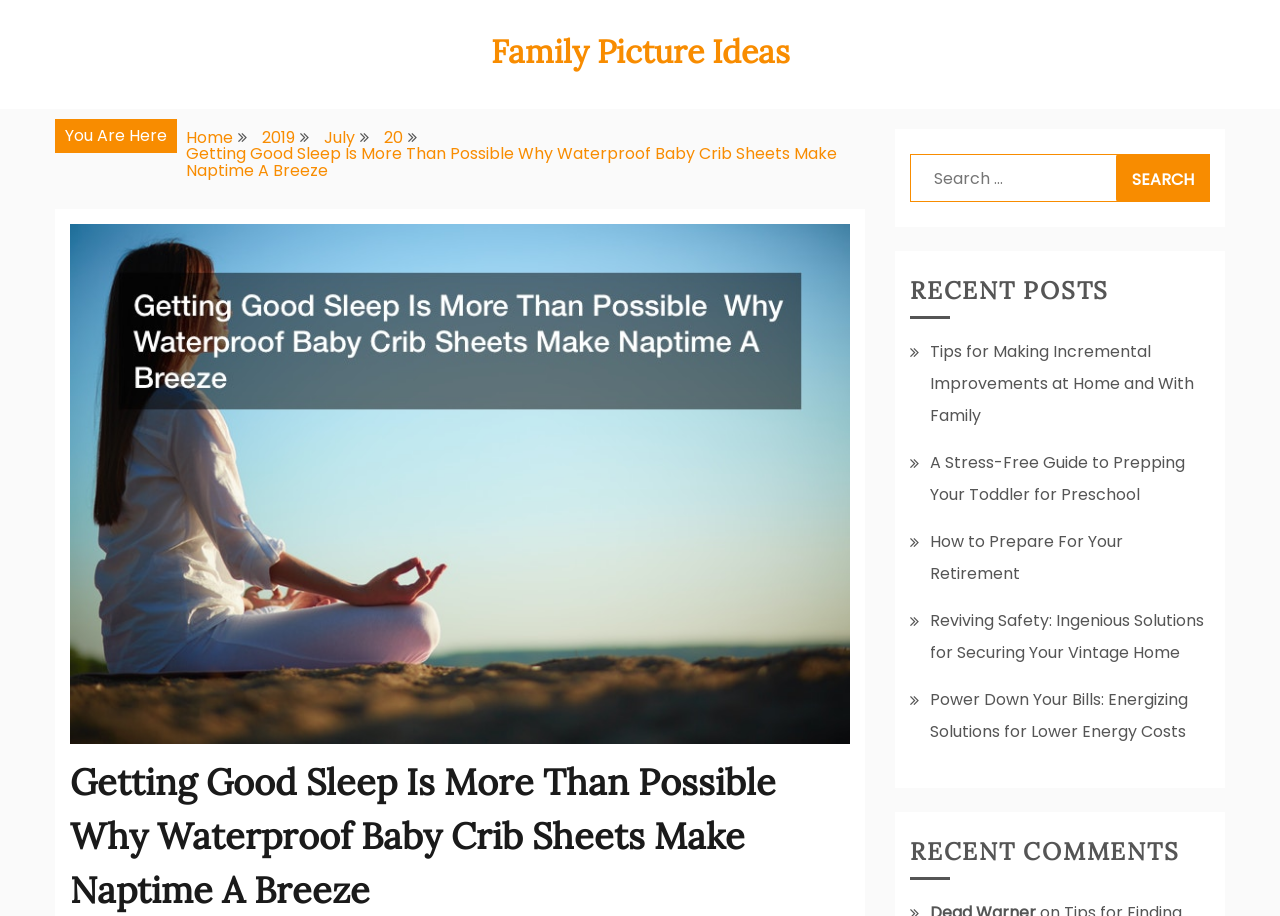Reply to the question with a brief word or phrase: What is the purpose of the search box?

To search the website